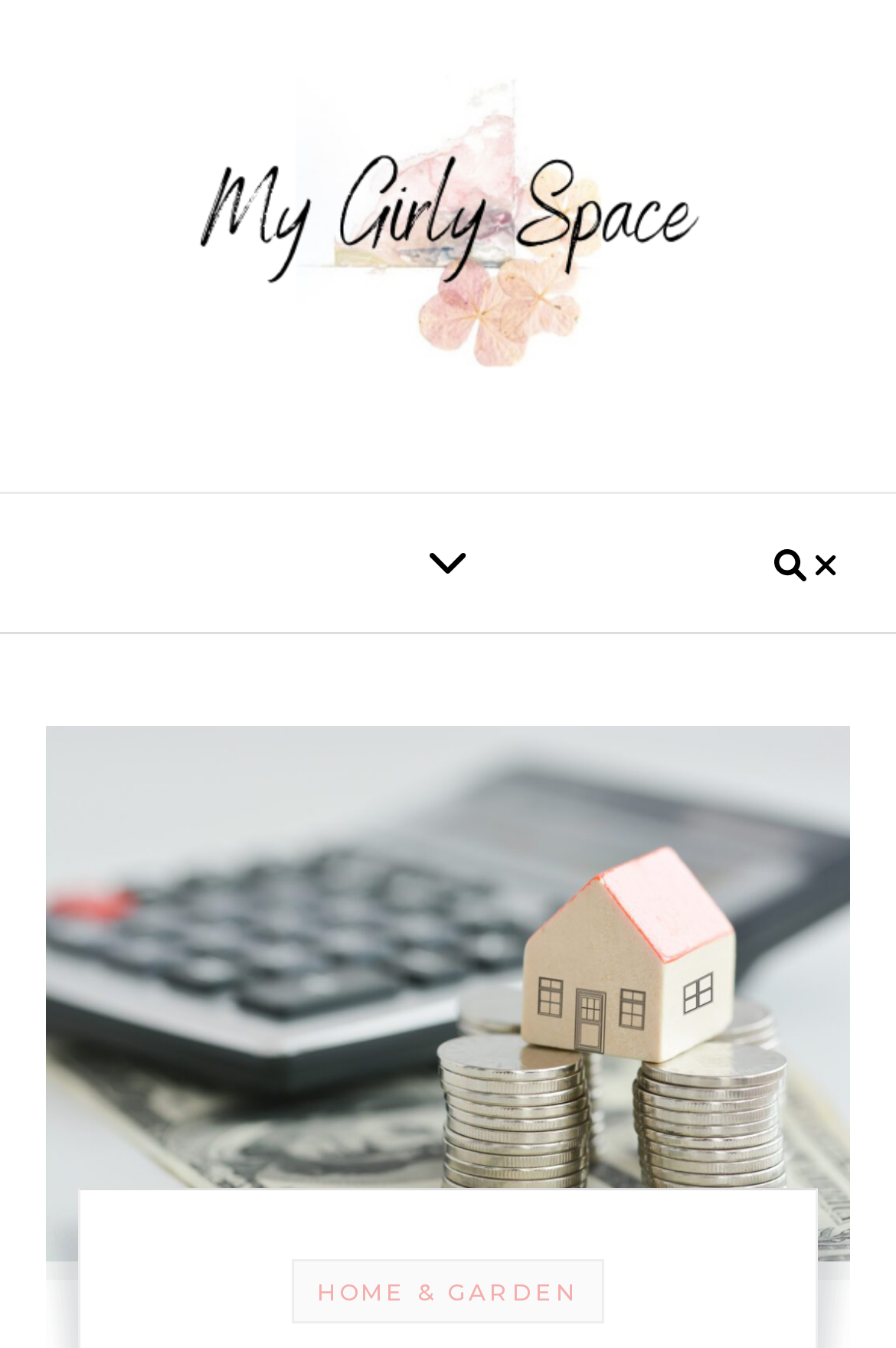Please provide the main heading of the webpage content.

Does an ADU Increase Home Value?